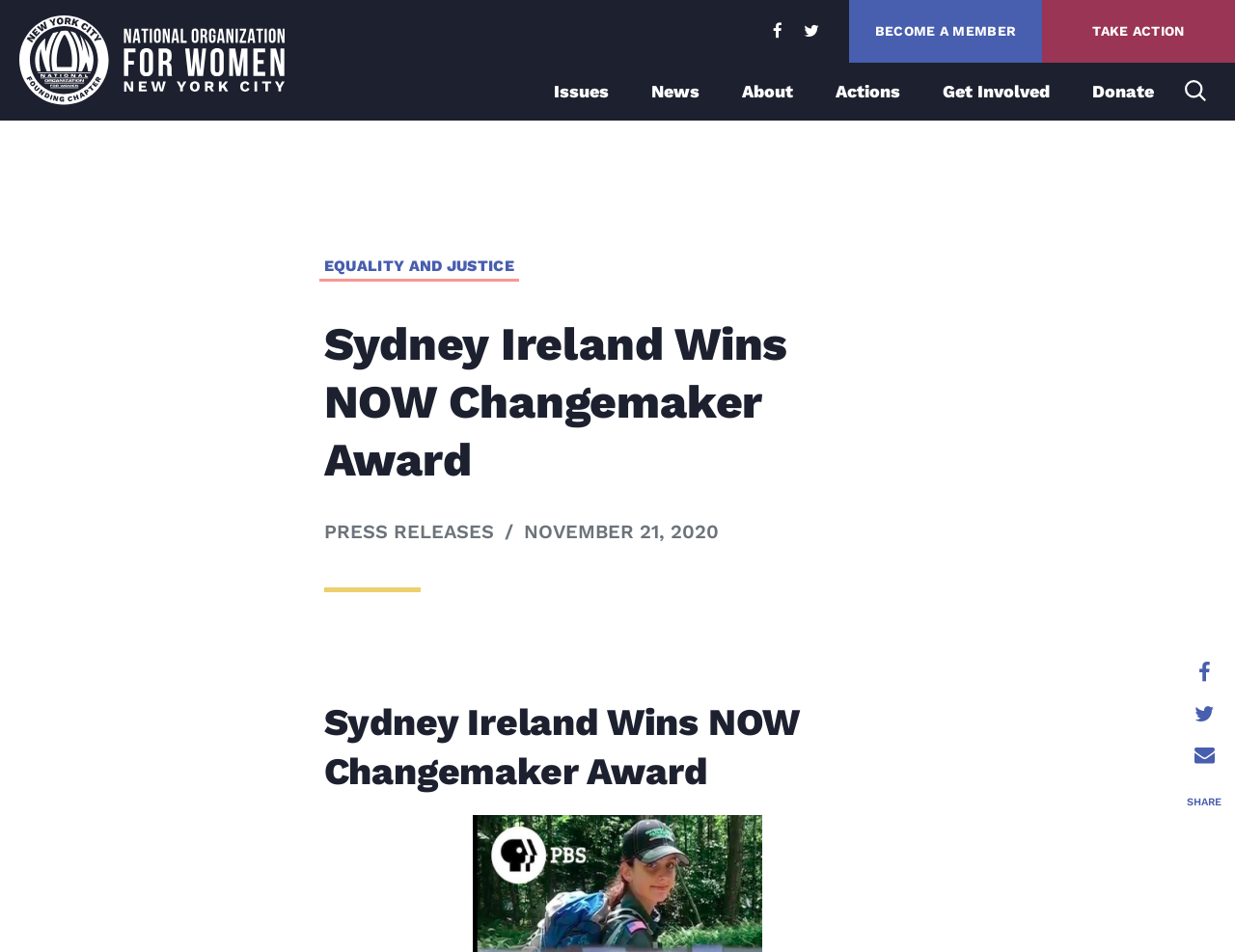Please mark the clickable region by giving the bounding box coordinates needed to complete this instruction: "Close search form".

[0.938, 0.044, 0.96, 0.09]